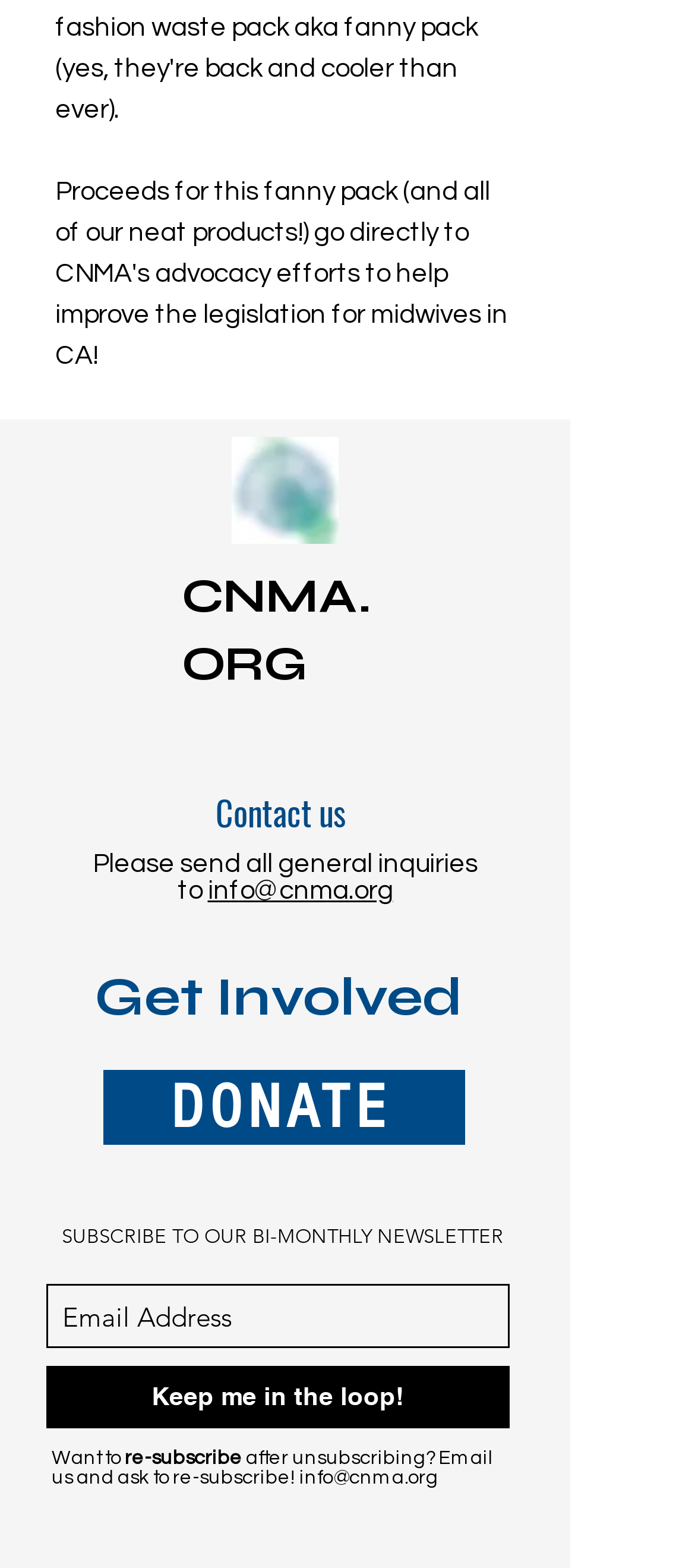Please find the bounding box for the following UI element description. Provide the coordinates in (top-left x, top-left y, bottom-right x, bottom-right y) format, with values between 0 and 1: info@cnma.org

[0.299, 0.56, 0.565, 0.577]